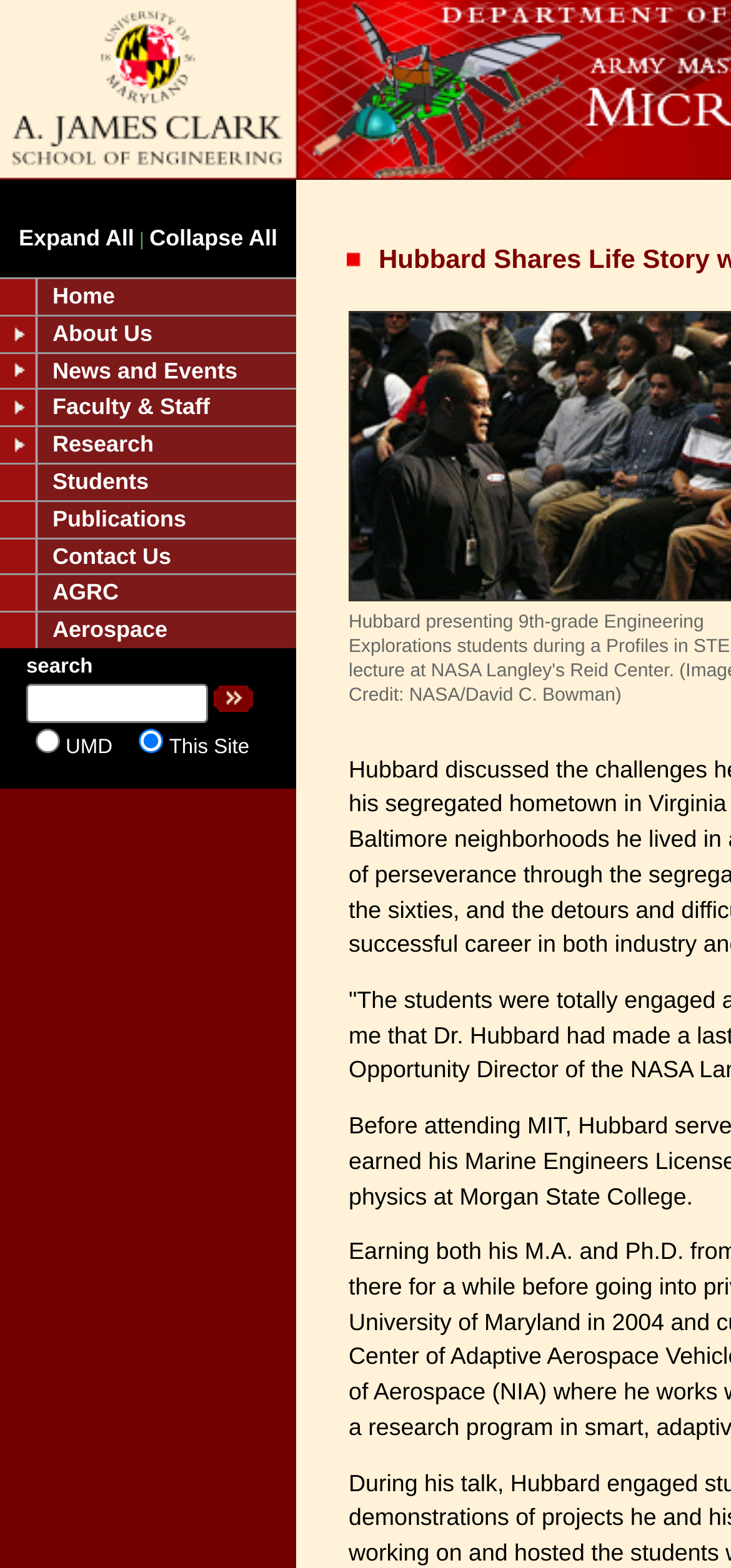Determine the bounding box coordinates for the area that needs to be clicked to fulfill this task: "View August 2023". The coordinates must be given as four float numbers between 0 and 1, i.e., [left, top, right, bottom].

None